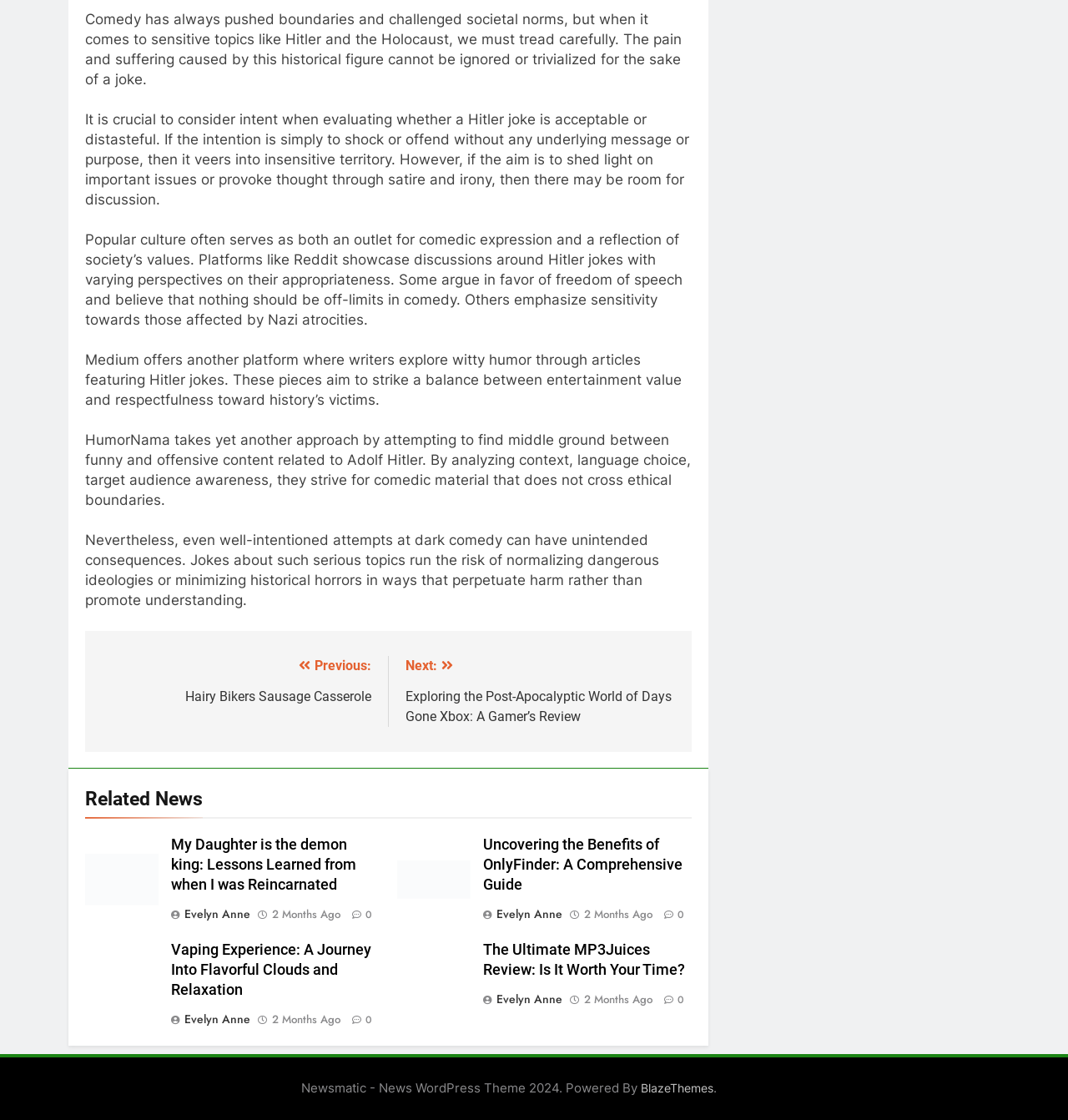What is the topic of the first article?
Answer with a single word or phrase by referring to the visual content.

Hitler jokes